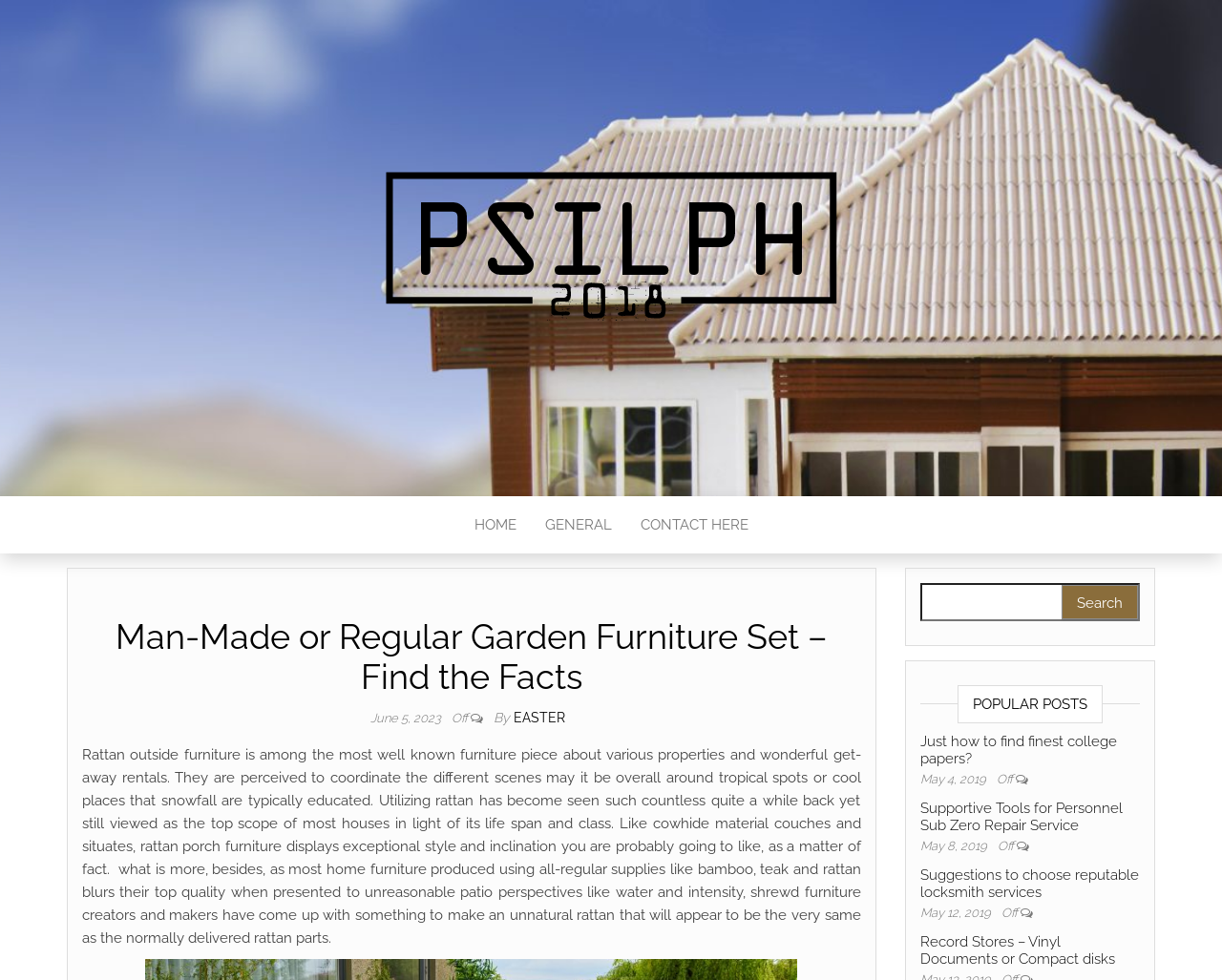Please find the bounding box coordinates of the section that needs to be clicked to achieve this instruction: "Check the 'POPULAR POSTS'".

[0.783, 0.699, 0.902, 0.738]